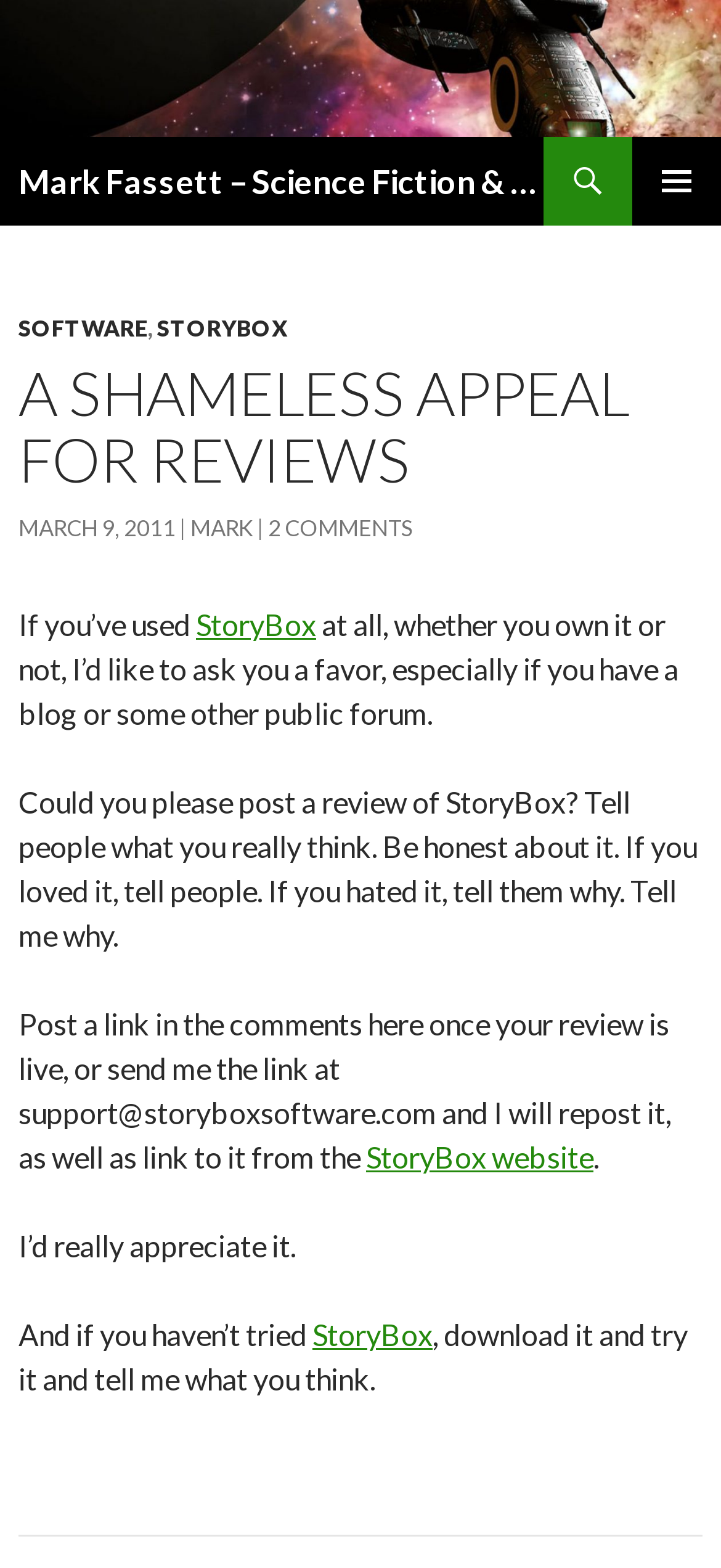Please specify the bounding box coordinates of the clickable section necessary to execute the following command: "Click the 'Mark Fassett – Science Fiction & Fantasy Author' link".

[0.0, 0.03, 1.0, 0.052]